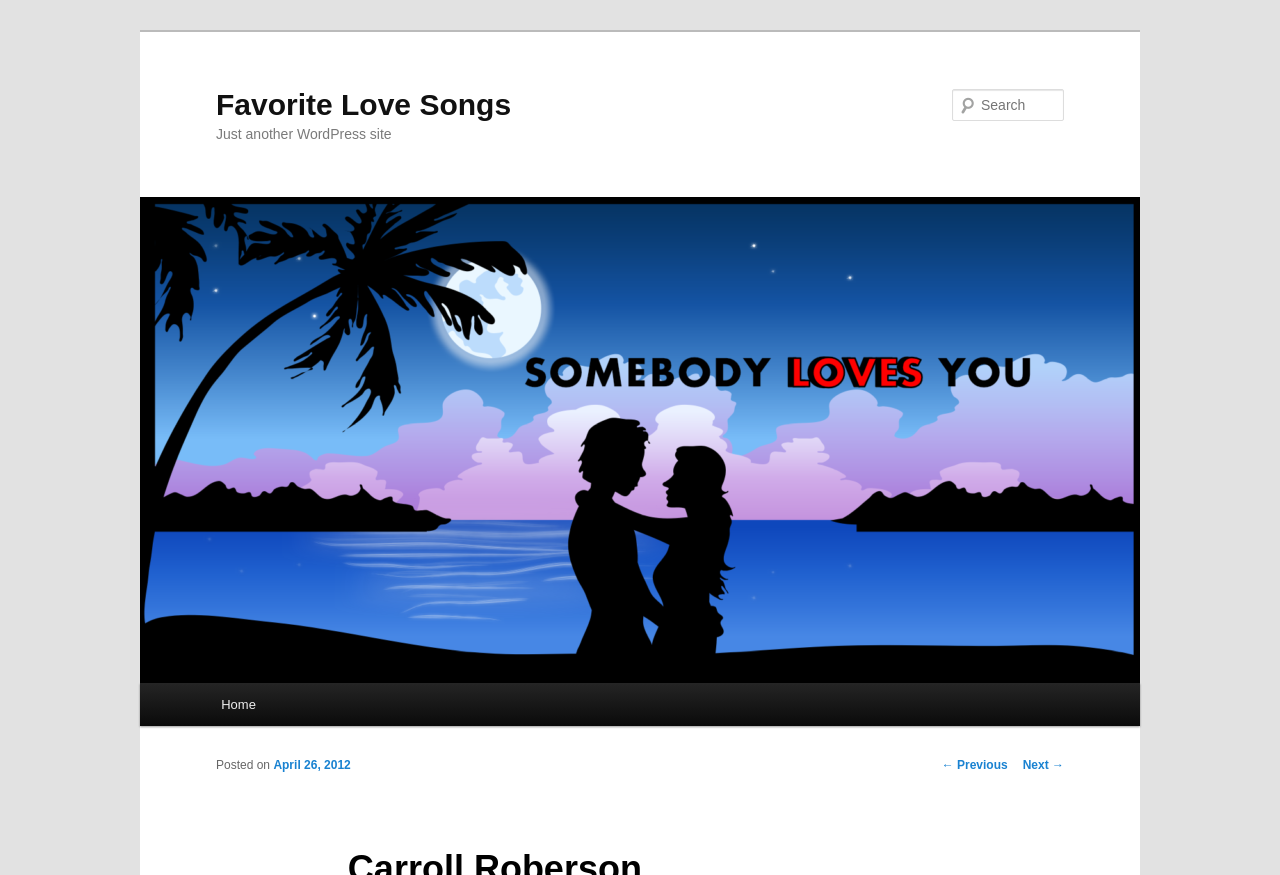Is there a search function on the webpage?
From the image, provide a succinct answer in one word or a short phrase.

Yes